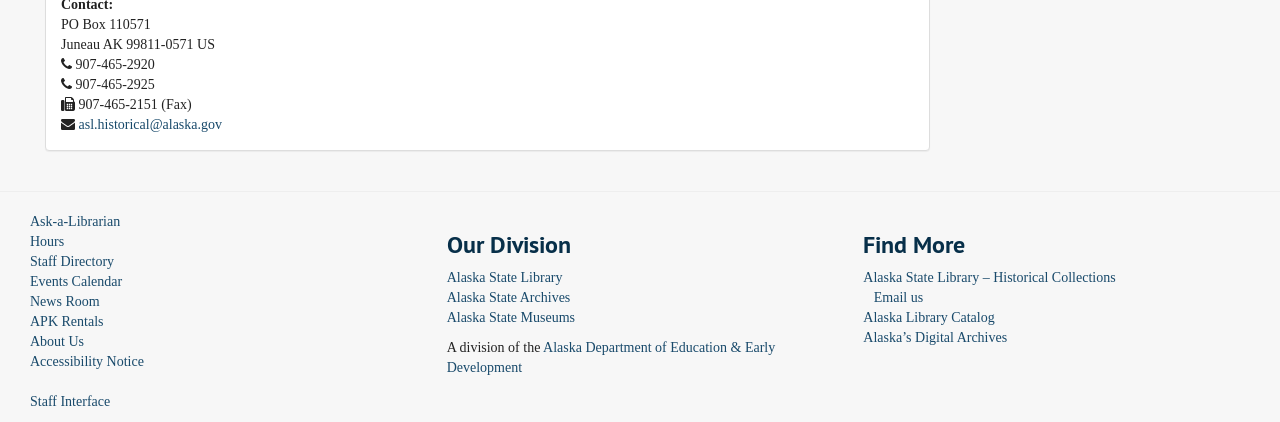Identify the bounding box coordinates of the section that should be clicked to achieve the task described: "View contact information".

[0.048, 0.04, 0.118, 0.076]